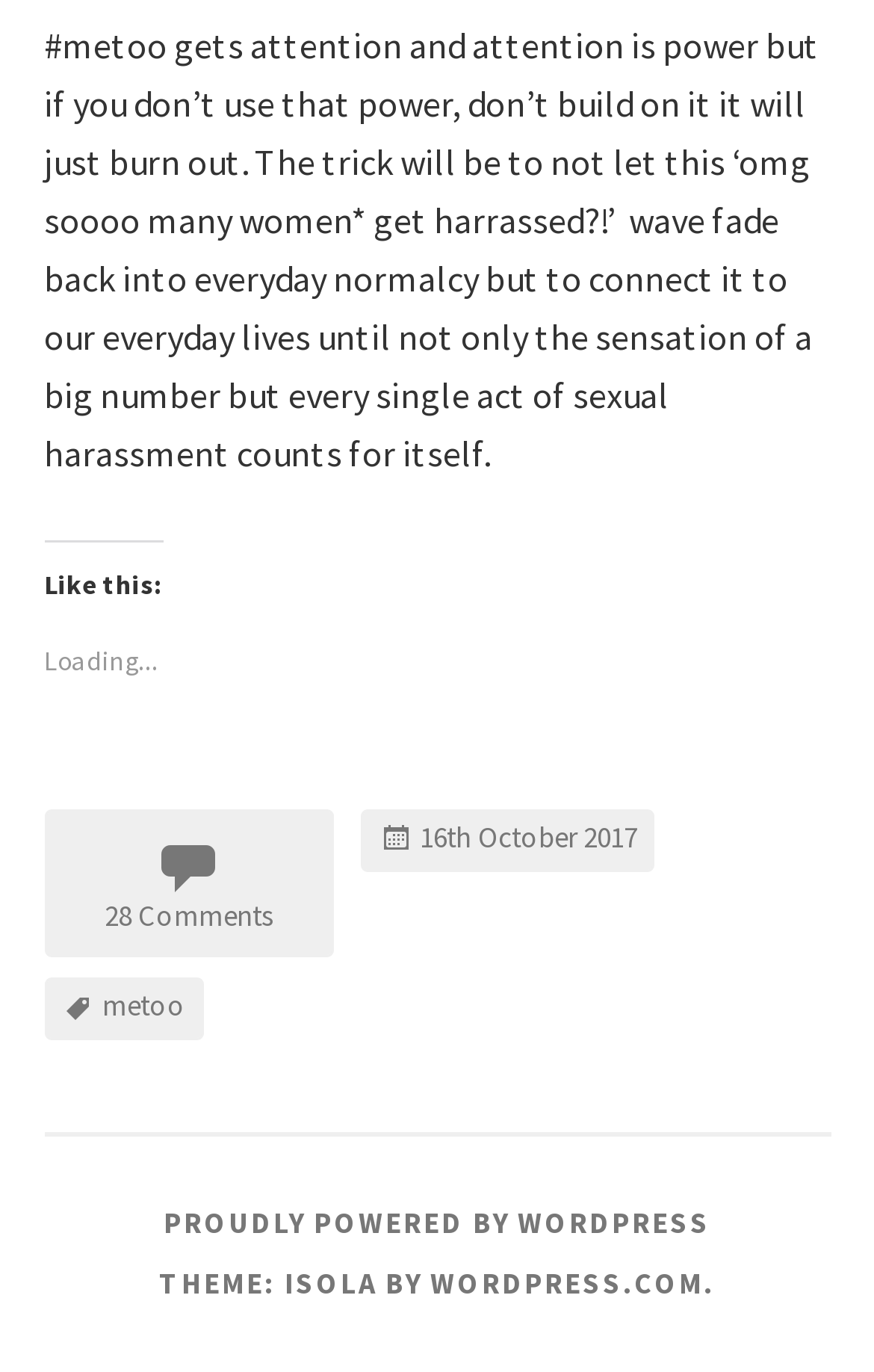Answer briefly with one word or phrase:
How many comments are there on this post?

28